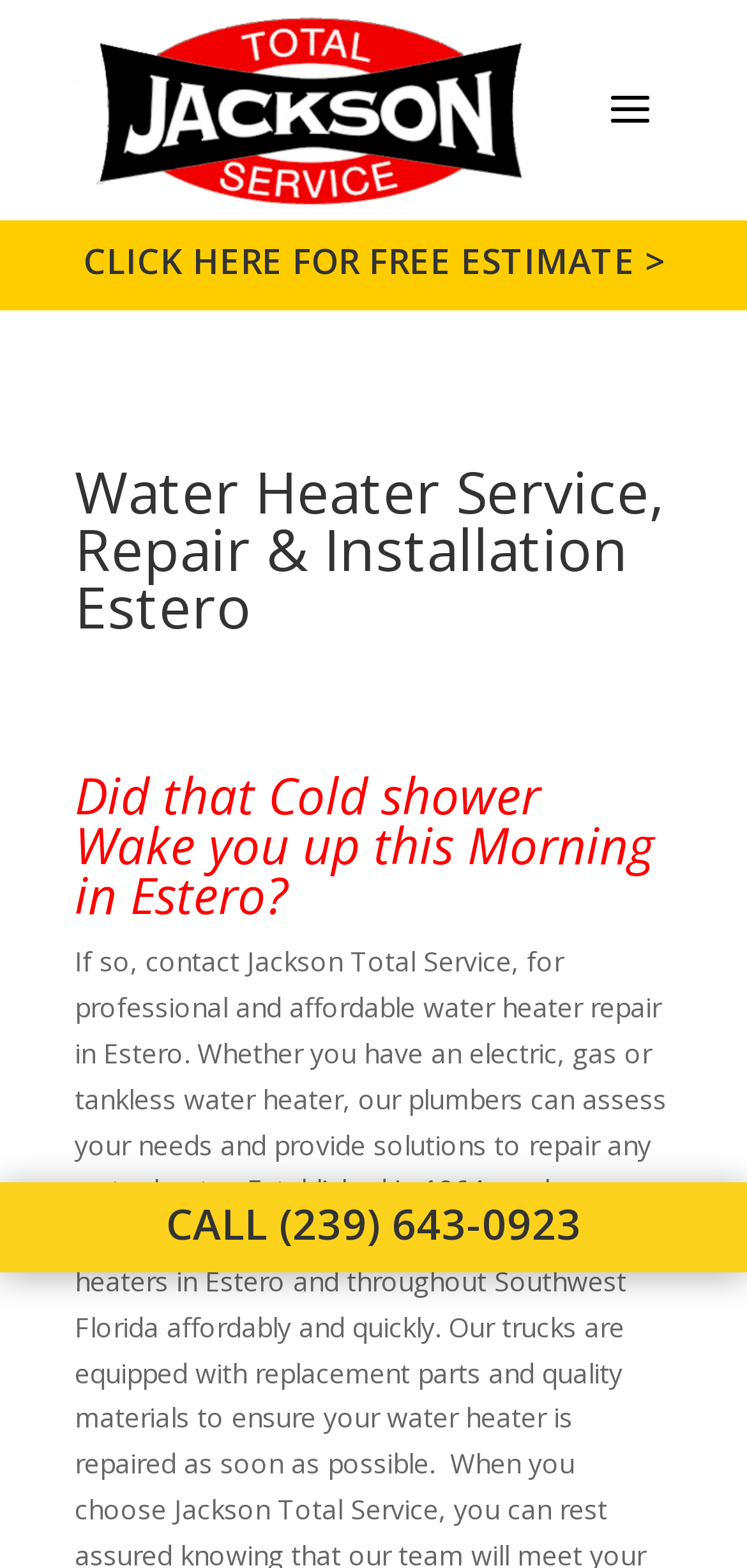Locate the bounding box for the described UI element: "Instagram". Ensure the coordinates are four float numbers between 0 and 1, formatted as [left, top, right, bottom].

None